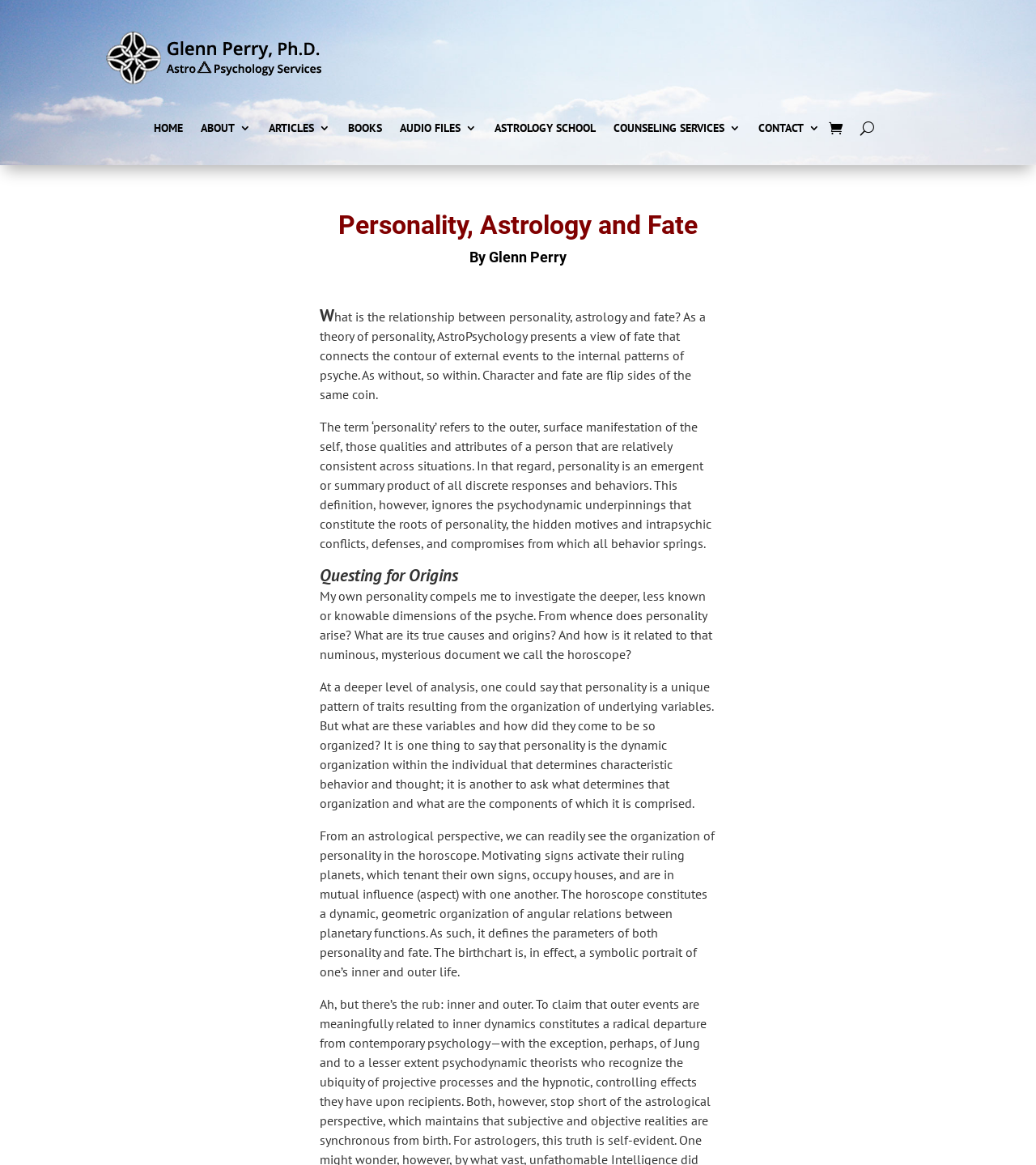Explain the webpage's layout and main content in detail.

The webpage is about AstroPsychology, a theory that explores the relationship between personality, astrology, and fate. At the top left, there is an image related to Glenn Perry's AstroPsychology services. Below the image, there is a navigation menu with links to different sections of the website, including HOME, ABOUT, ARTICLES, BOOKS, AUDIO FILES, ASTROLOGY SCHOOL, COUNSELING SERVICES, and CONTACT.

The main content of the webpage is divided into sections, each with a heading. The first heading, "Personality, Astrology and Fate", is followed by a subheading "By Glenn Perry". Below the headings, there is a brief introduction to AstroPsychology, which discusses the connection between personality, astrology, and fate.

The next section explores the concept of personality, defining it as the outer manifestation of the self, and discussing its relationship to internal patterns of the psyche. This section is followed by a series of paragraphs that delve deeper into the topic, discussing the roots of personality, the role of the horoscope in shaping personality, and the dynamic organization of personality in the birthchart.

Throughout the webpage, there are several social media links and buttons, including a button to switch to a different language, located at the top right corner of the page. At the bottom right corner, there are additional social media links. Overall, the webpage provides an in-depth exploration of AstroPsychology and its concepts, with a focus on the relationship between personality, astrology, and fate.